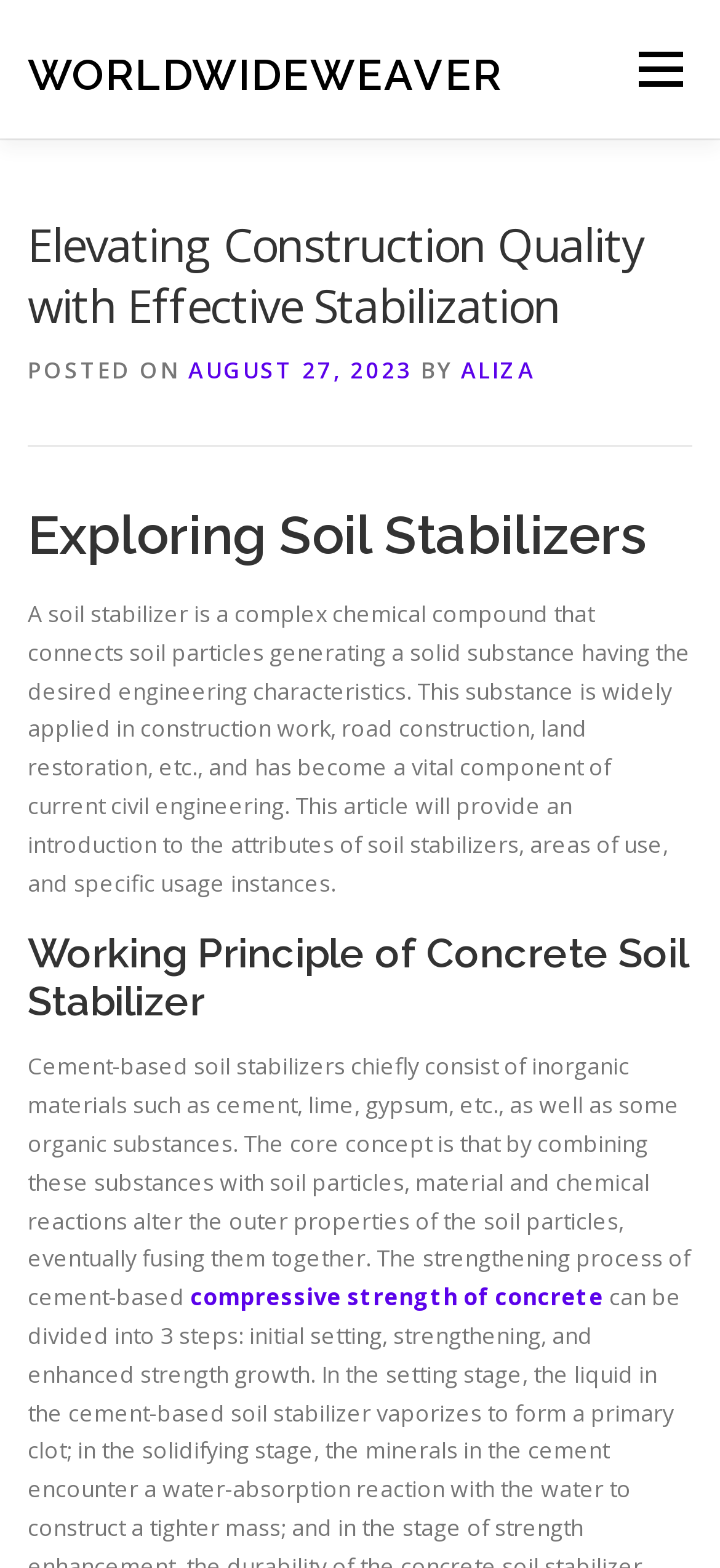Find and generate the main title of the webpage.

Elevating Construction Quality with Effective Stabilization